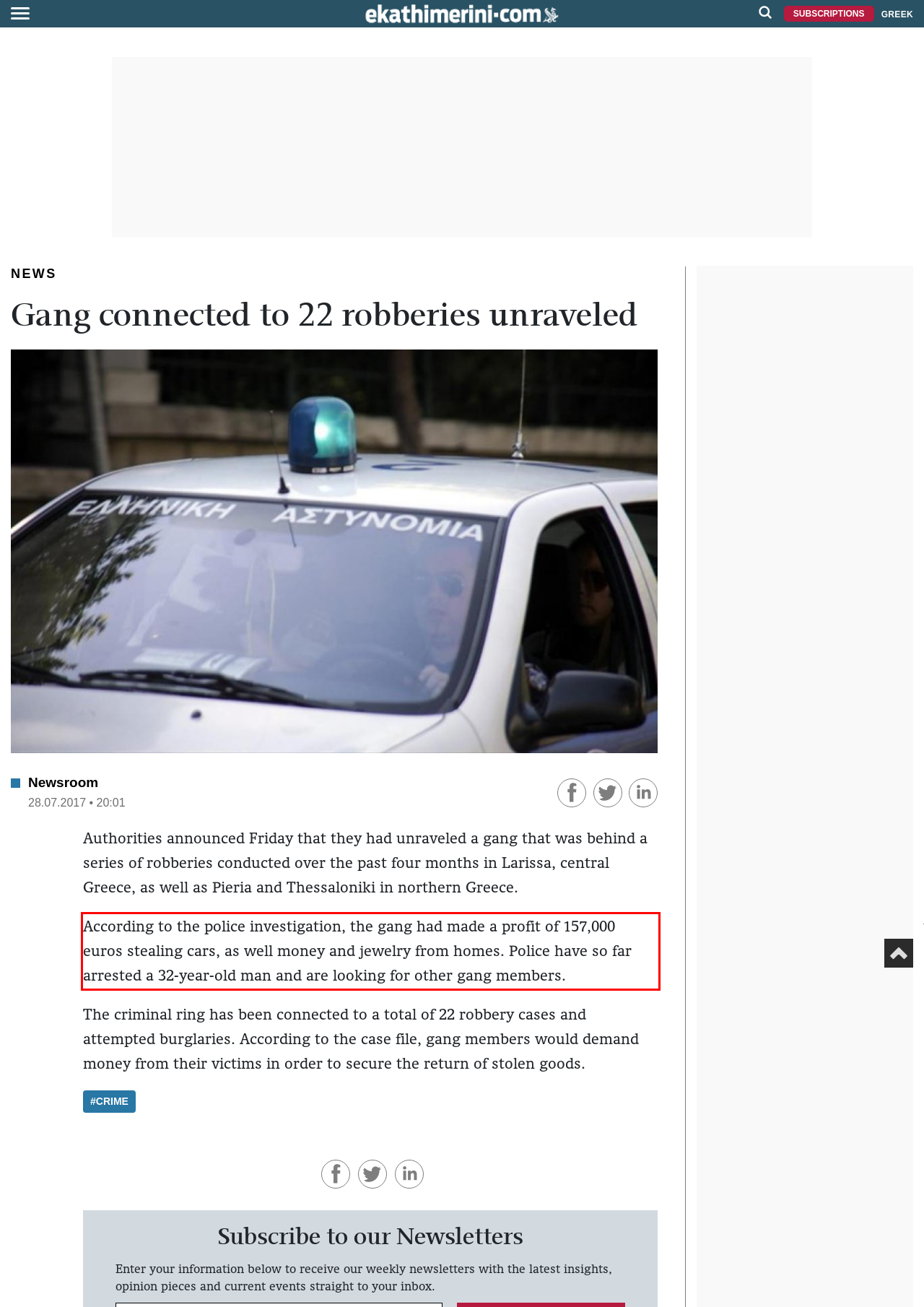Using OCR, extract the text content found within the red bounding box in the given webpage screenshot.

According to the police investigation, the gang had made a profit of 157,000 euros stealing cars, as well money and jewelry from homes. Police have so far arrested a 32-year-old man and are looking for other gang members.